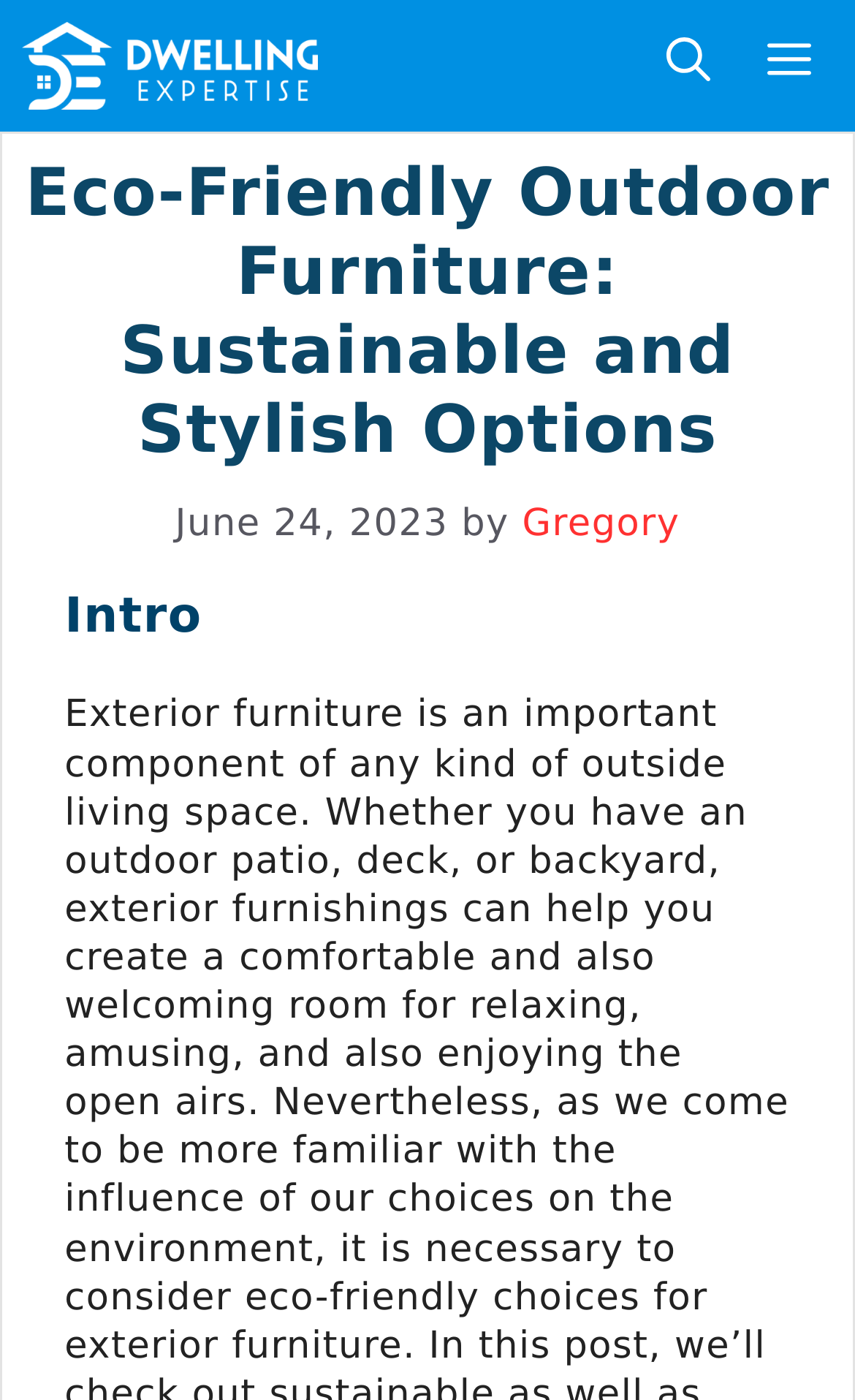Please find the top heading of the webpage and generate its text.

Eco-Friendly Outdoor Furniture: Sustainable and Stylish Options